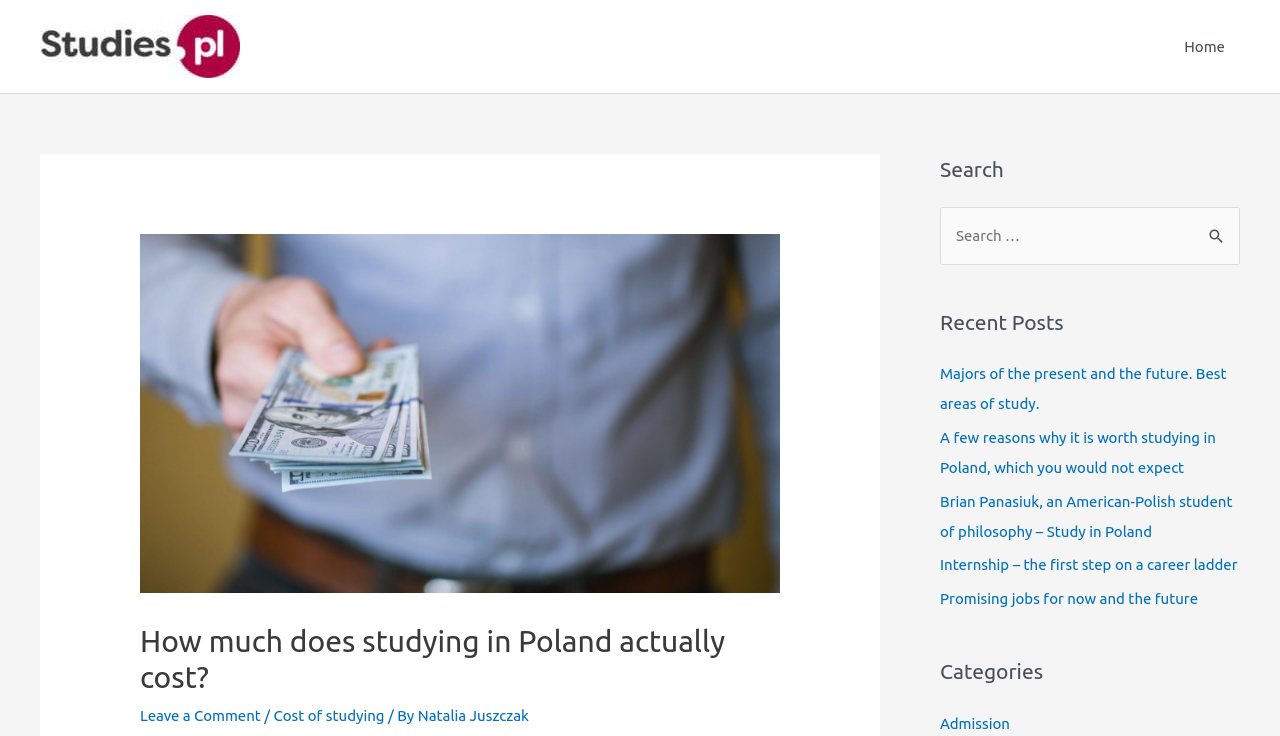Please extract the title of the webpage.

How much does studying in Poland actually cost?